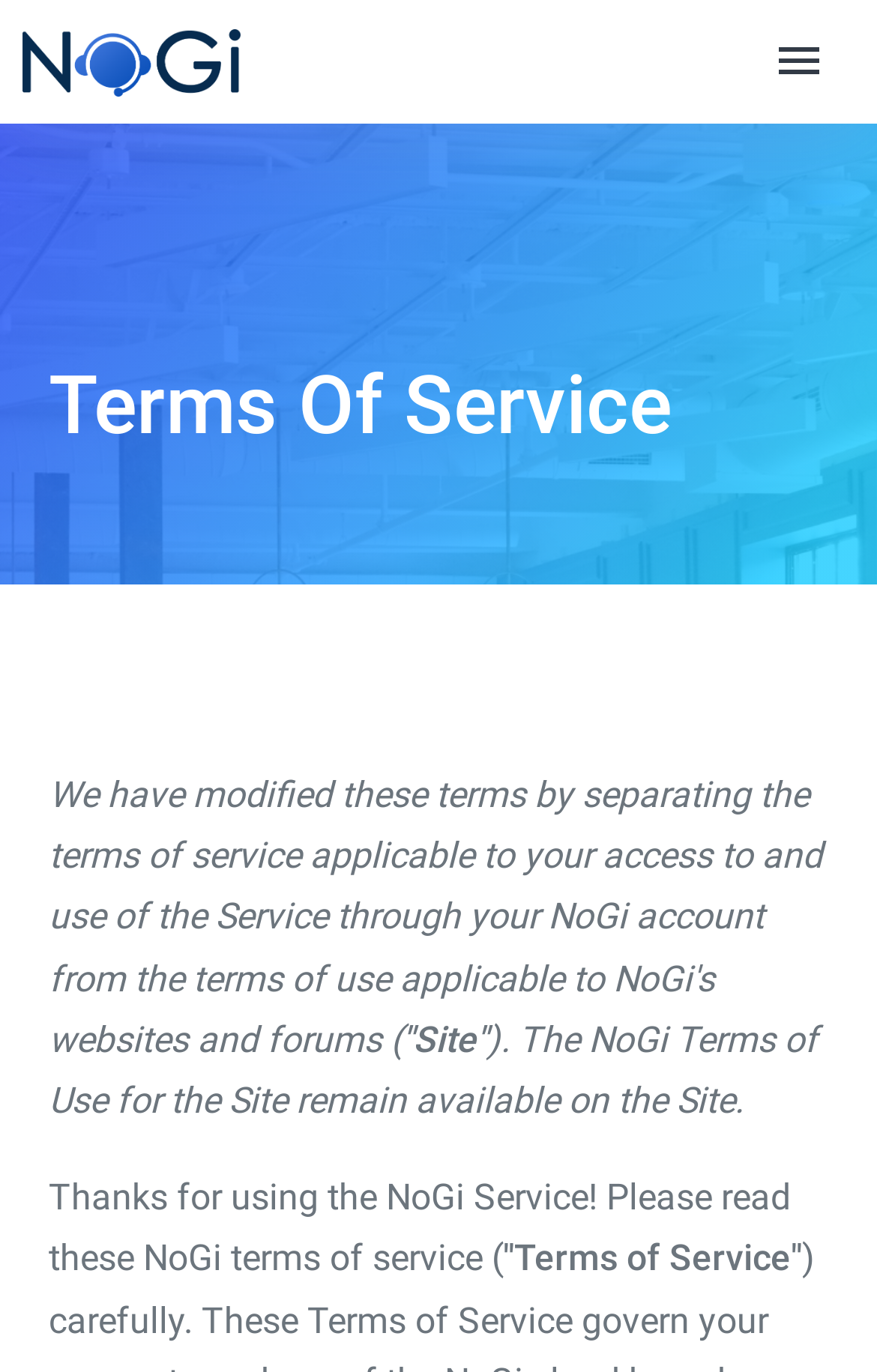What is the name of the virtual calling platform?
Could you give a comprehensive explanation in response to this question?

The name of the virtual calling platform can be found at the top of the webpage, which is 'NoGi - A virtual calling platform'.